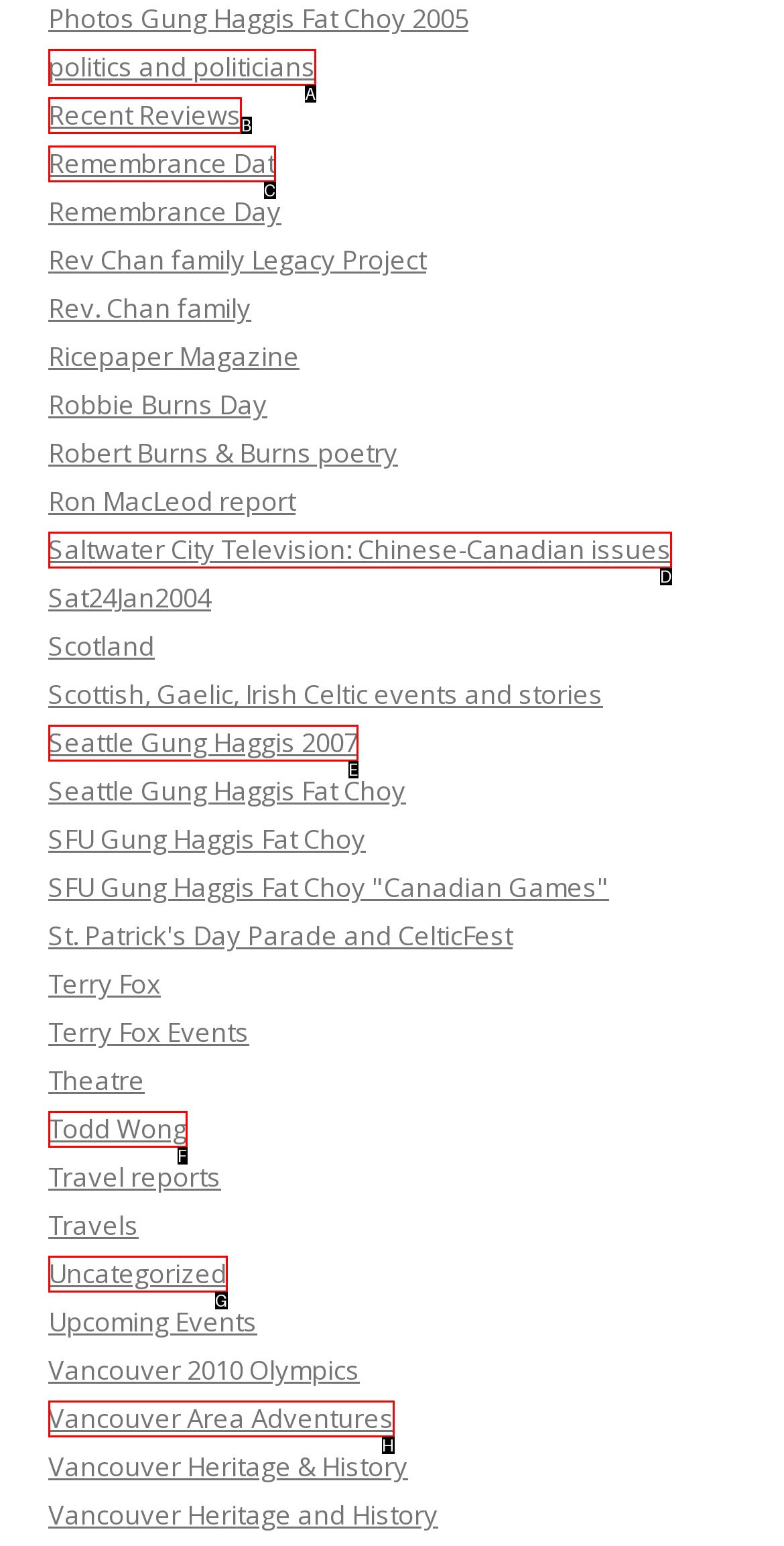Using the element description: Seattle Gung Haggis 2007, select the HTML element that matches best. Answer with the letter of your choice.

E